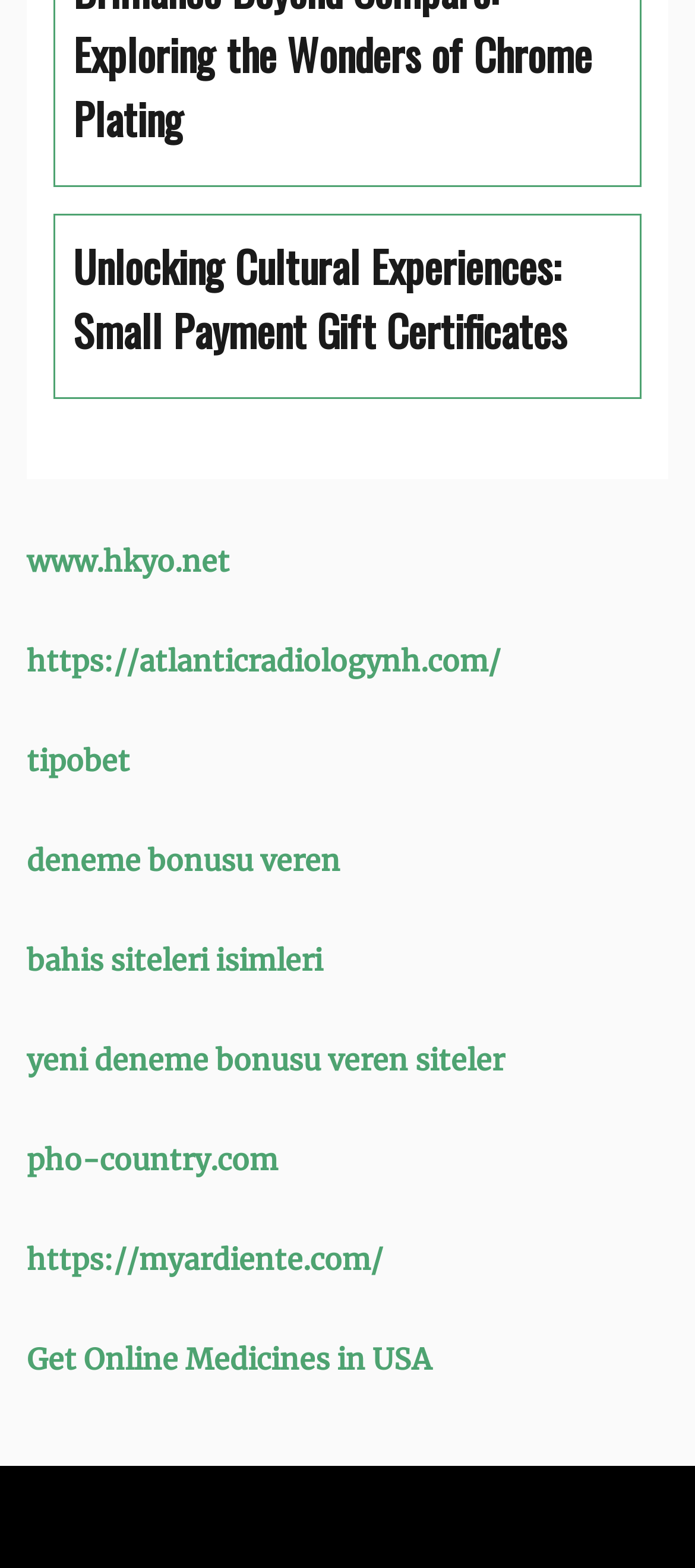Answer in one word or a short phrase: 
How many links are on this webpage?

11